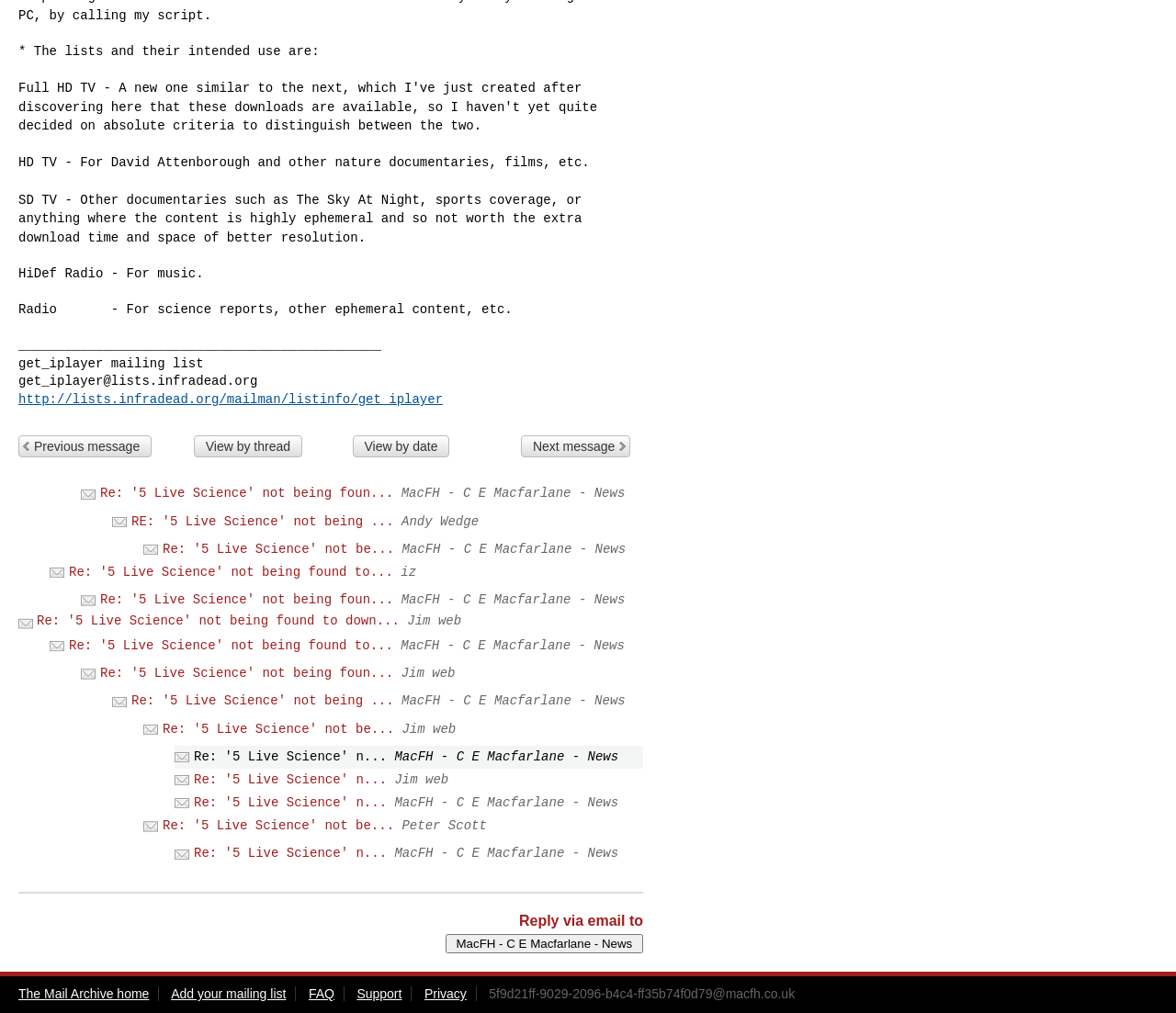Refer to the image and provide an in-depth answer to the question: 
What type of content is categorized as HD TV?

According to the webpage, HD TV is categorized as content that includes nature documentaries, such as those by David Attenborough, as well as films. This is indicated by the text 'HD TV - For David Attenborough and other nature documentaries, films, etc.'.